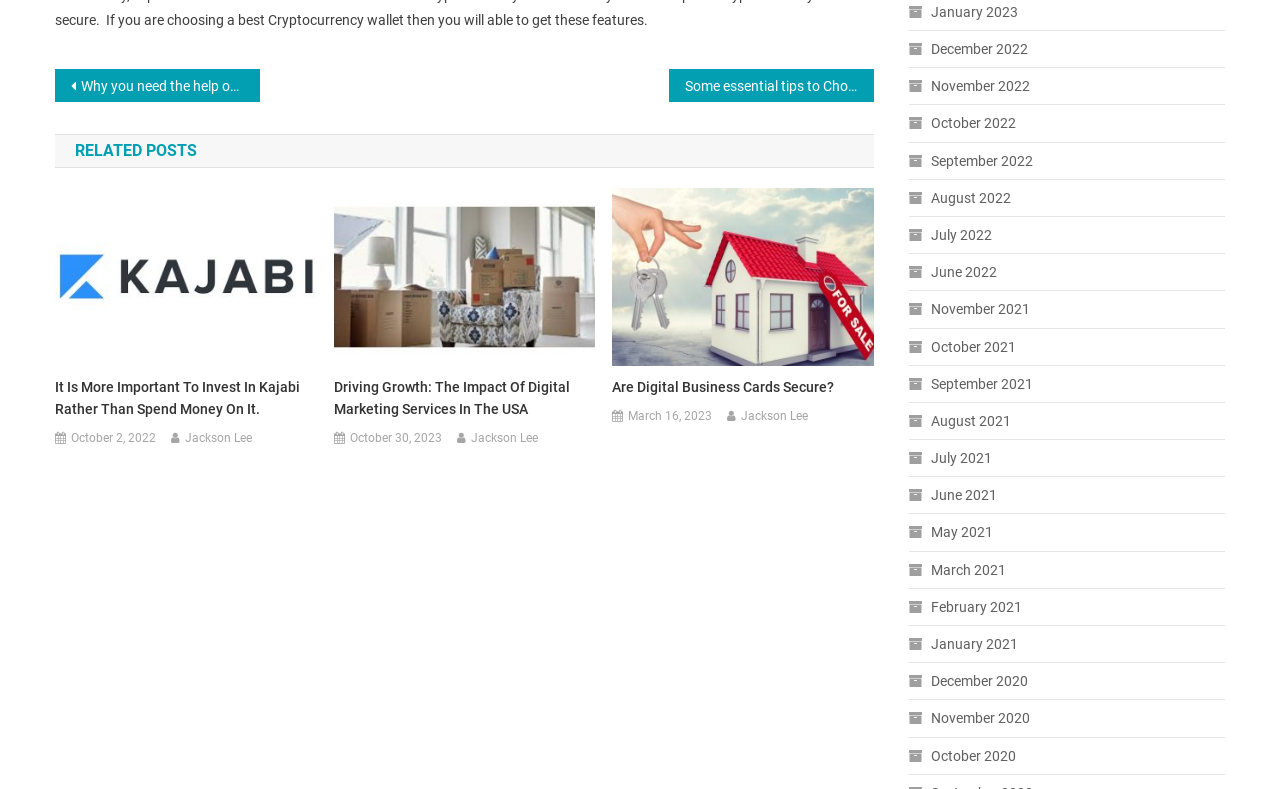What is the title of the second related post?
Please answer the question as detailed as possible.

I looked at the links under the 'RELATED POSTS' heading and found that the second link is titled 'Driving Growth: The Impact Of Digital Marketing Services In The USA'.